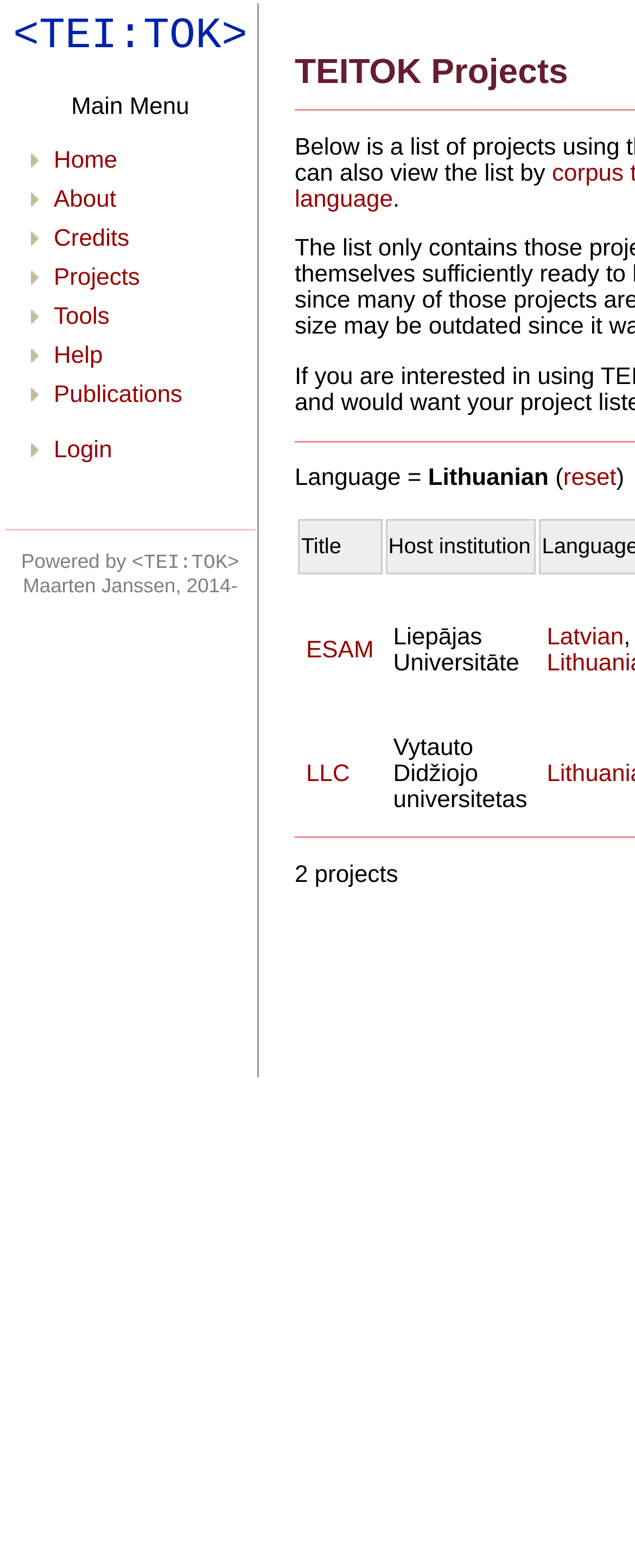Please identify the bounding box coordinates of the clickable area that will allow you to execute the instruction: "Login".

[0.085, 0.279, 0.177, 0.296]